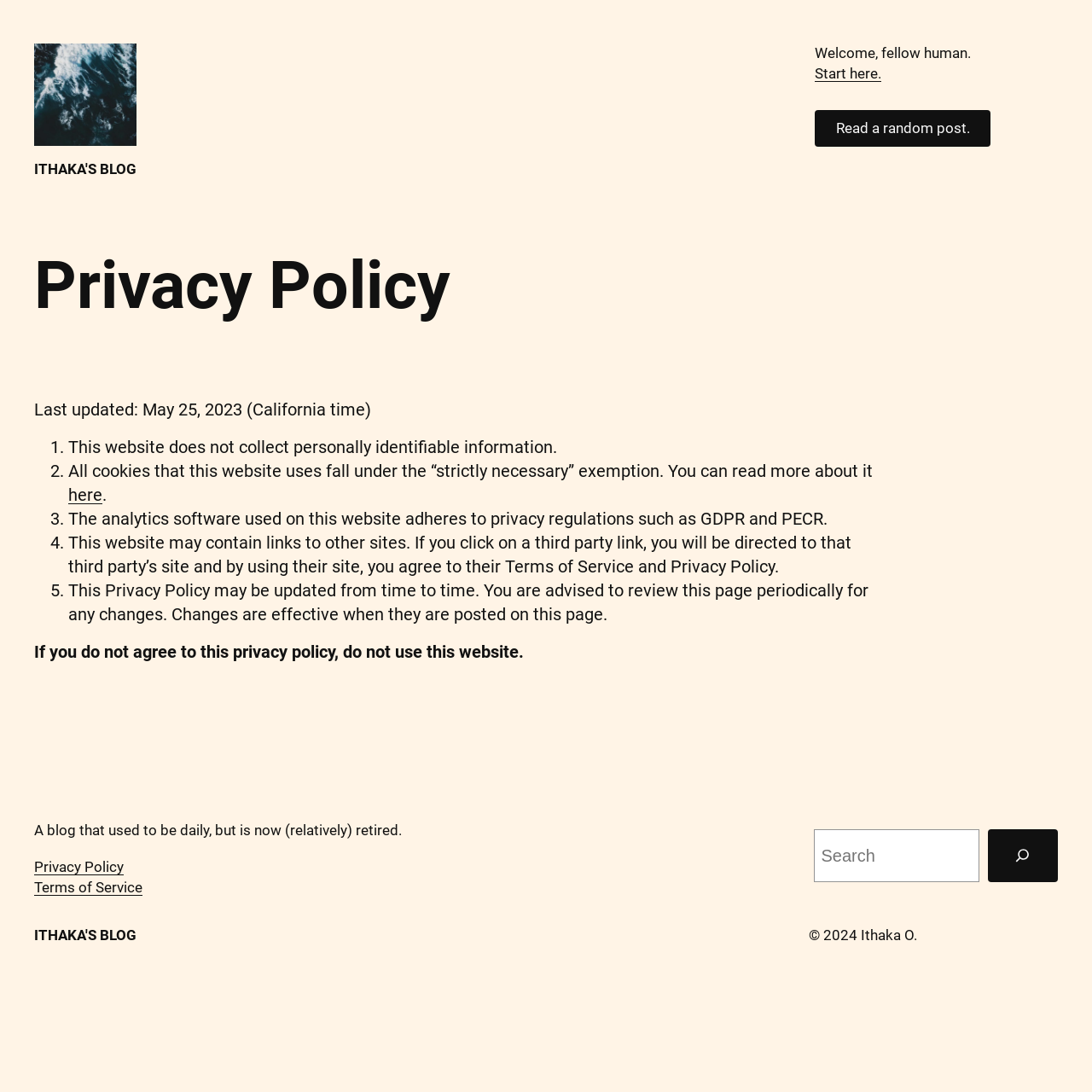Find the bounding box coordinates for the area you need to click to carry out the instruction: "Click on the 'Start here' link". The coordinates should be four float numbers between 0 and 1, indicated as [left, top, right, bottom].

[0.746, 0.059, 0.807, 0.075]